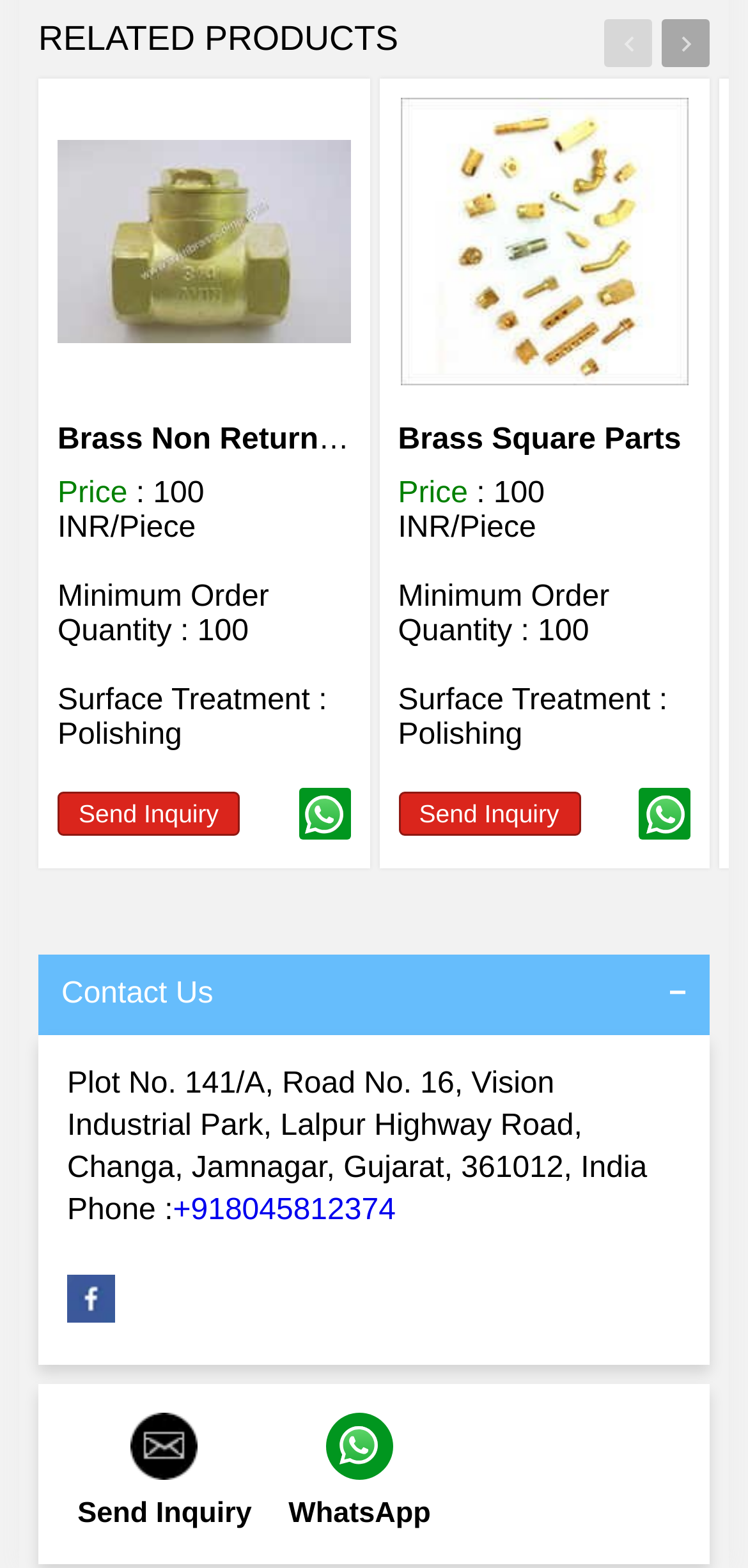Identify the bounding box coordinates for the region to click in order to carry out this instruction: "Click on the 'Brass Square Parts' link". Provide the coordinates using four float numbers between 0 and 1, formatted as [left, top, right, bottom].

[0.532, 0.062, 0.923, 0.246]